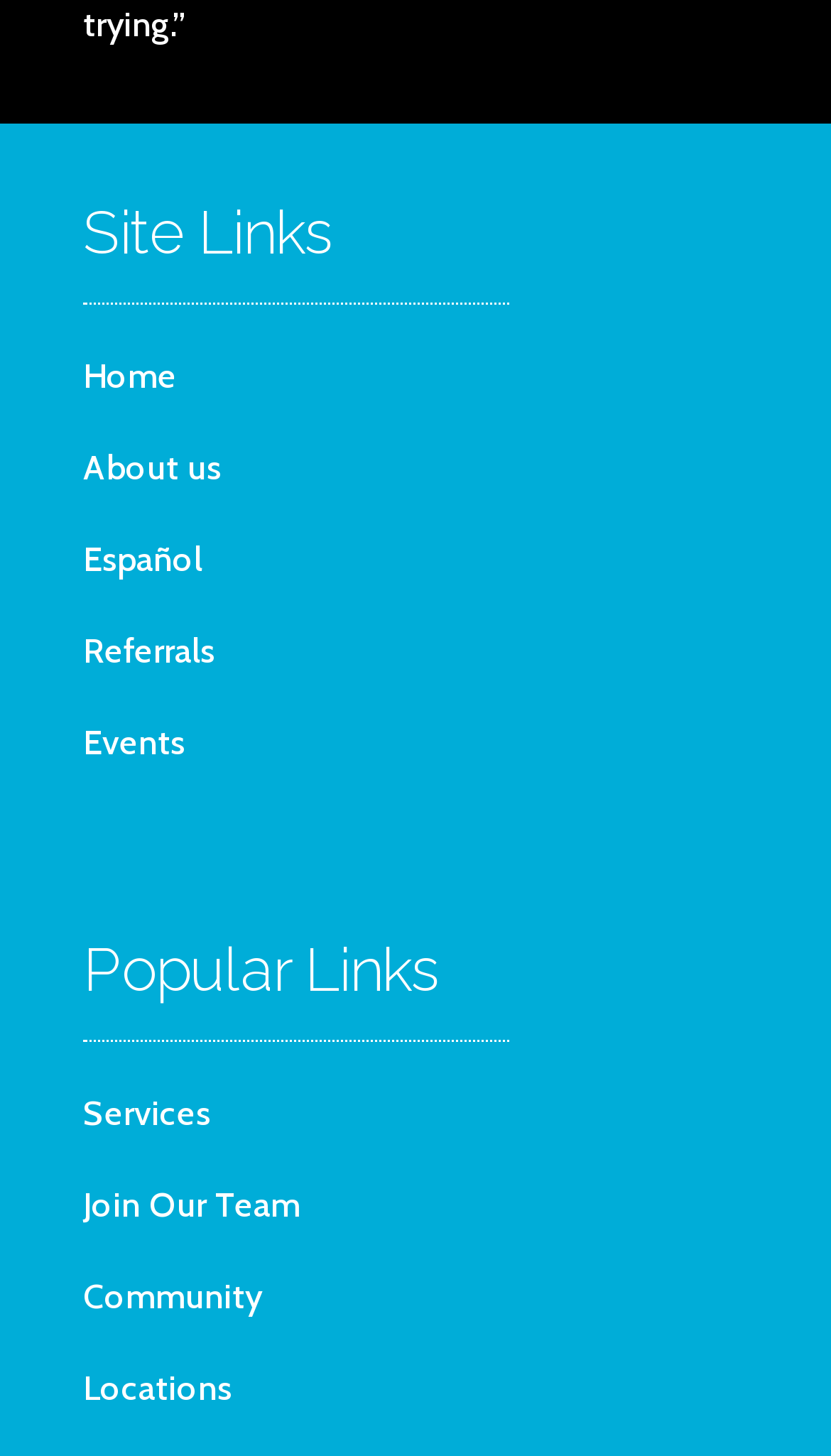Answer the question in one word or a short phrase:
How many headings are on the webpage?

2